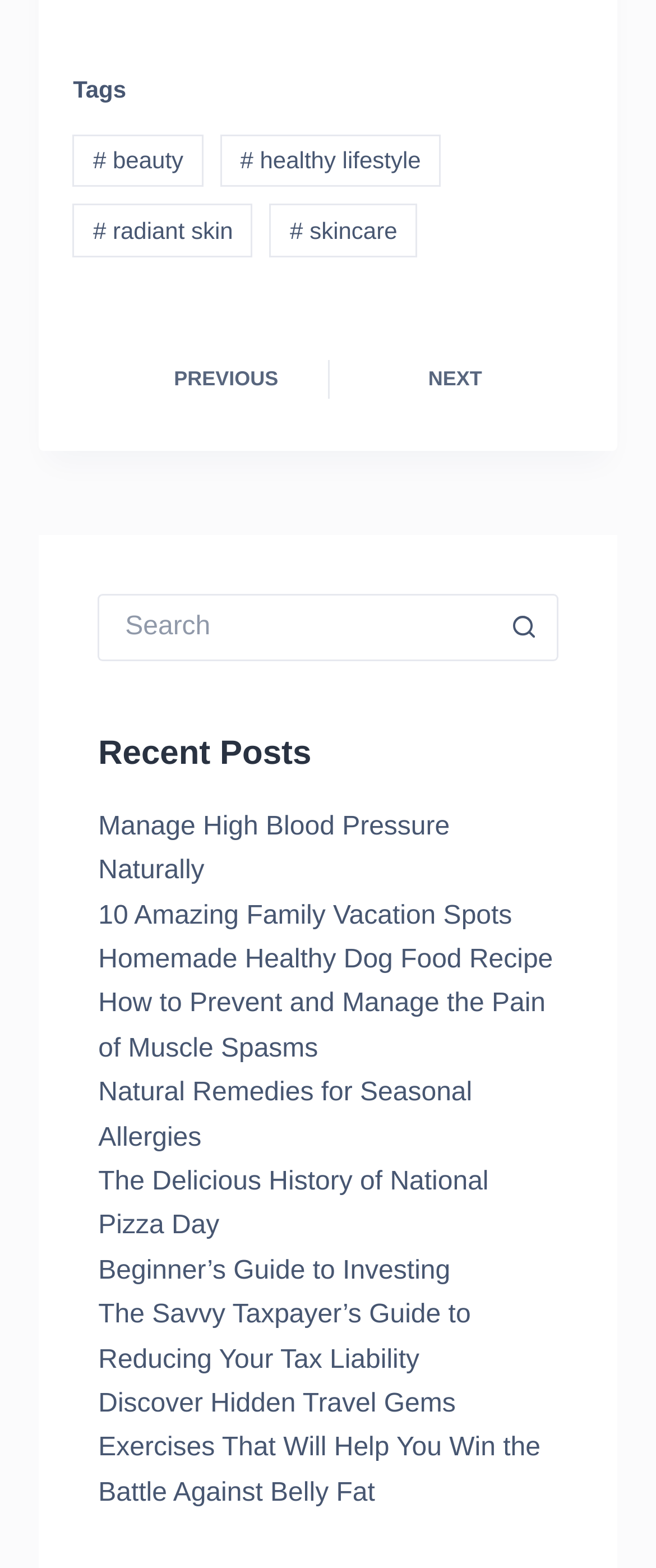Given the description "alt="The Getaway Co"", determine the bounding box of the corresponding UI element.

None